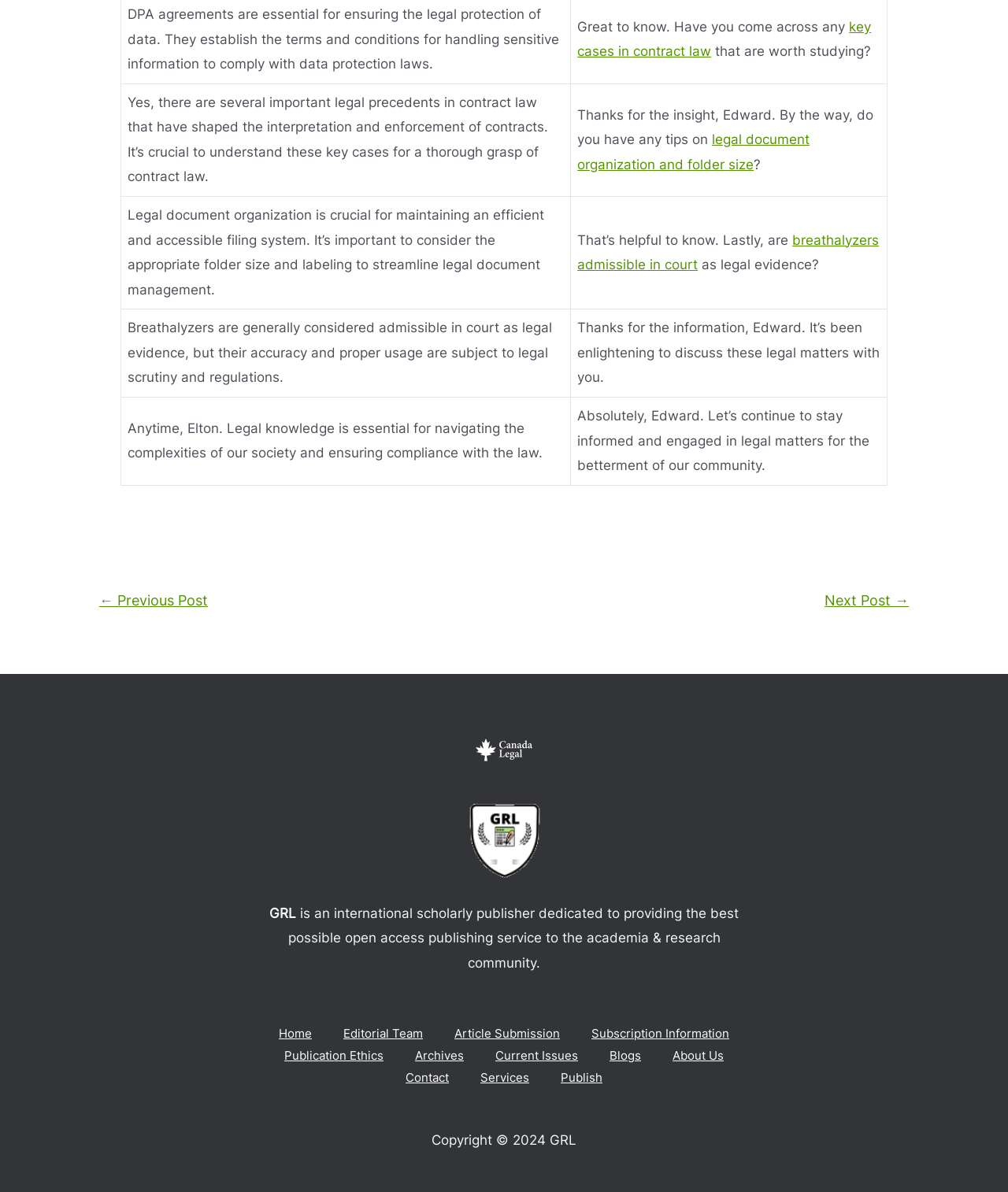Please identify the bounding box coordinates of the element's region that needs to be clicked to fulfill the following instruction: "Visit 'legal document organization and folder size'". The bounding box coordinates should consist of four float numbers between 0 and 1, i.e., [left, top, right, bottom].

[0.573, 0.11, 0.803, 0.144]